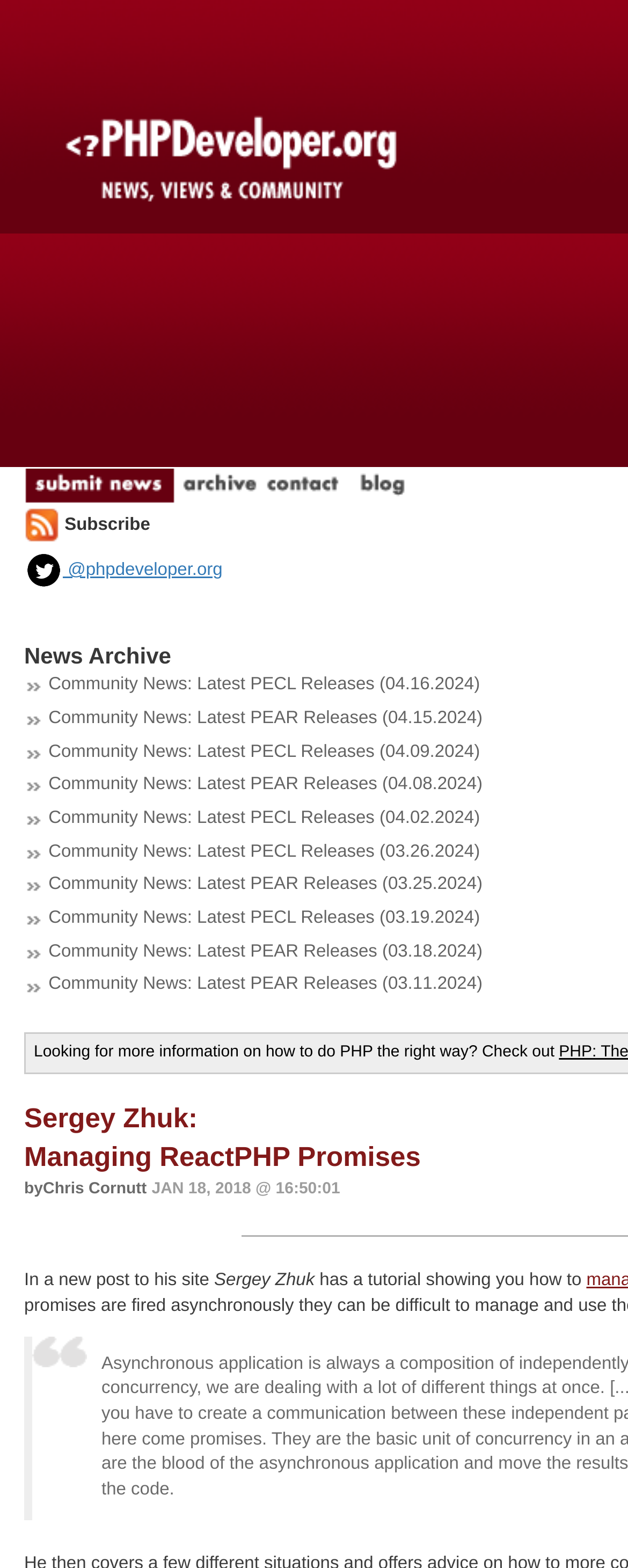Who wrote the tutorial on managing ReactPHP promises?
From the screenshot, supply a one-word or short-phrase answer.

Sergey Zhuk